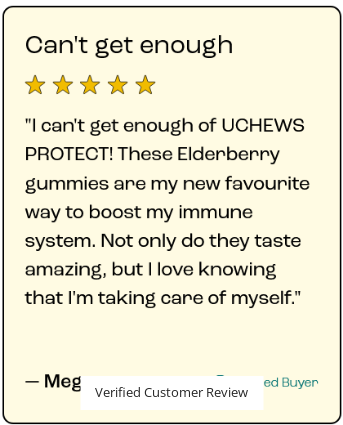Use a single word or phrase to answer the question:
What is the name of the user who wrote the review?

Megan